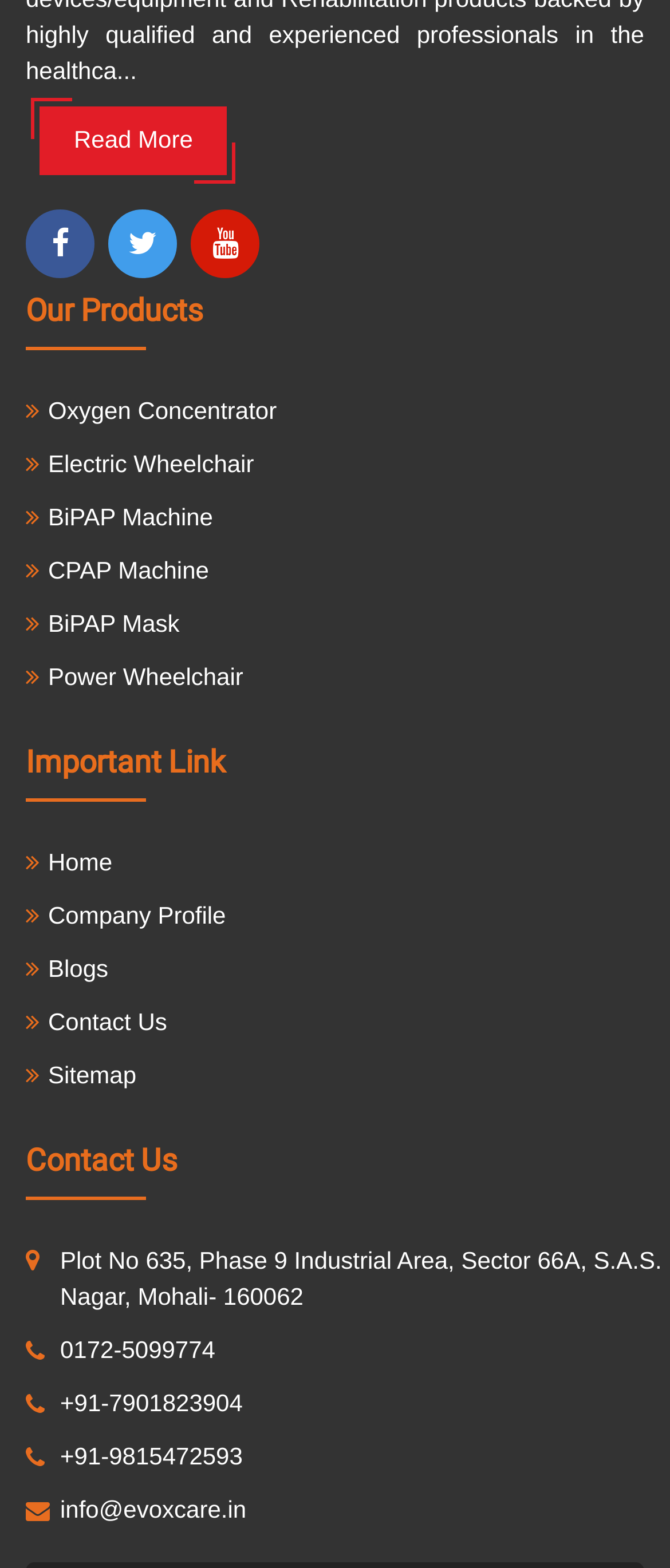Please identify the bounding box coordinates of the clickable area that will fulfill the following instruction: "Click on Read More". The coordinates should be in the format of four float numbers between 0 and 1, i.e., [left, top, right, bottom].

[0.059, 0.068, 0.339, 0.112]